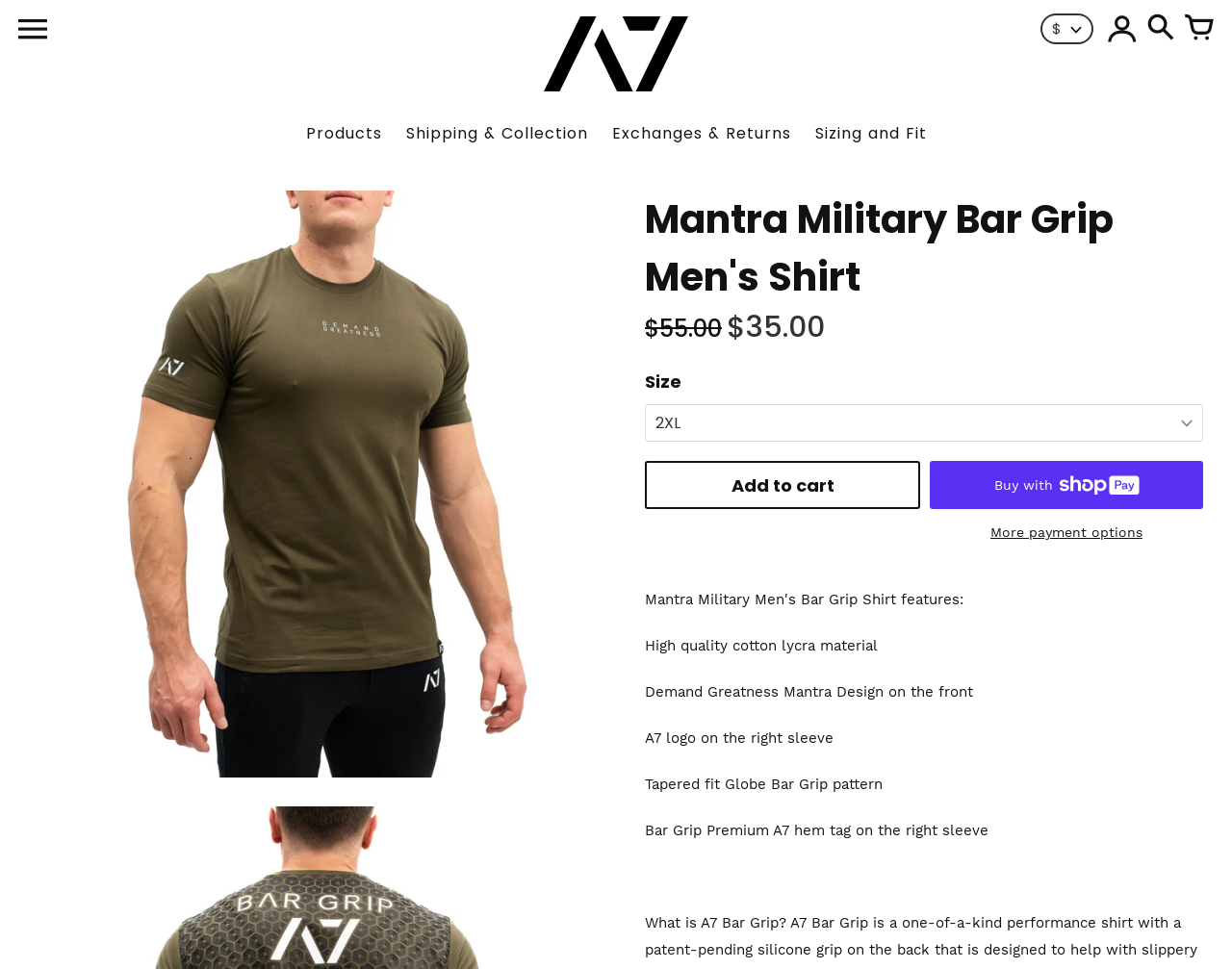Determine the bounding box coordinates of the element's region needed to click to follow the instruction: "Select country". Provide these coordinates as four float numbers between 0 and 1, formatted as [left, top, right, bottom].

[0.845, 0.014, 0.888, 0.046]